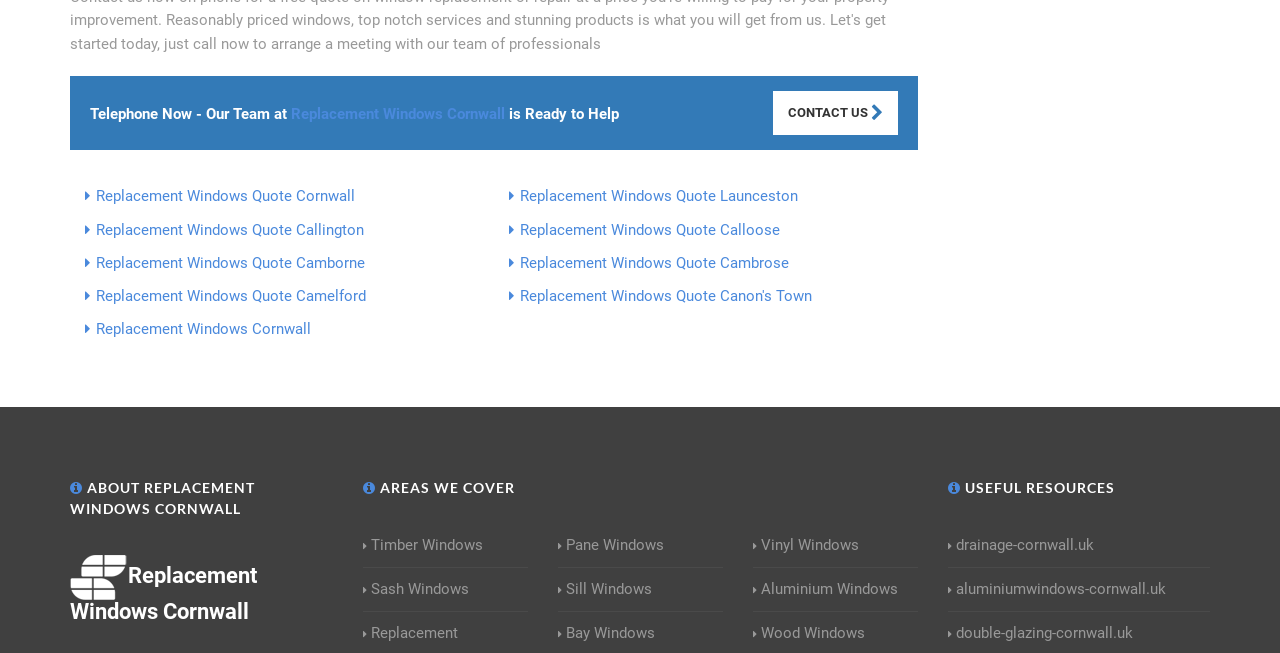Determine the bounding box coordinates for the clickable element required to fulfill the instruction: "Click the 'Updated Index page for the second quarter 2024' link". Provide the coordinates as four float numbers between 0 and 1, i.e., [left, top, right, bottom].

None